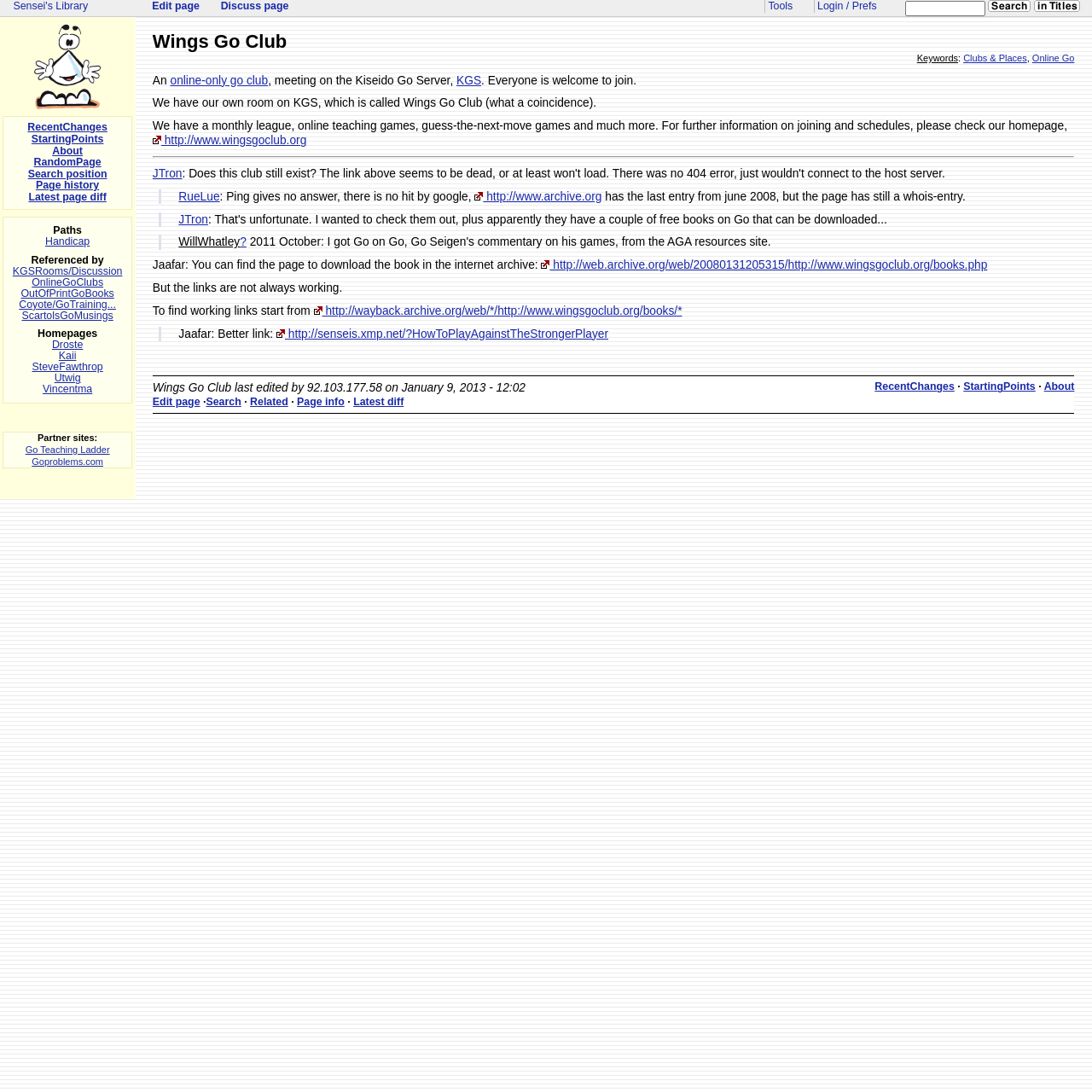What is the name of the go server where the Wings Go Club meets?
Carefully examine the image and provide a detailed answer to the question.

I found the answer by reading the text 'meeting on the Kiseido Go Server,' which suggests that the Wings Go Club meets on the Kiseido Go Server.